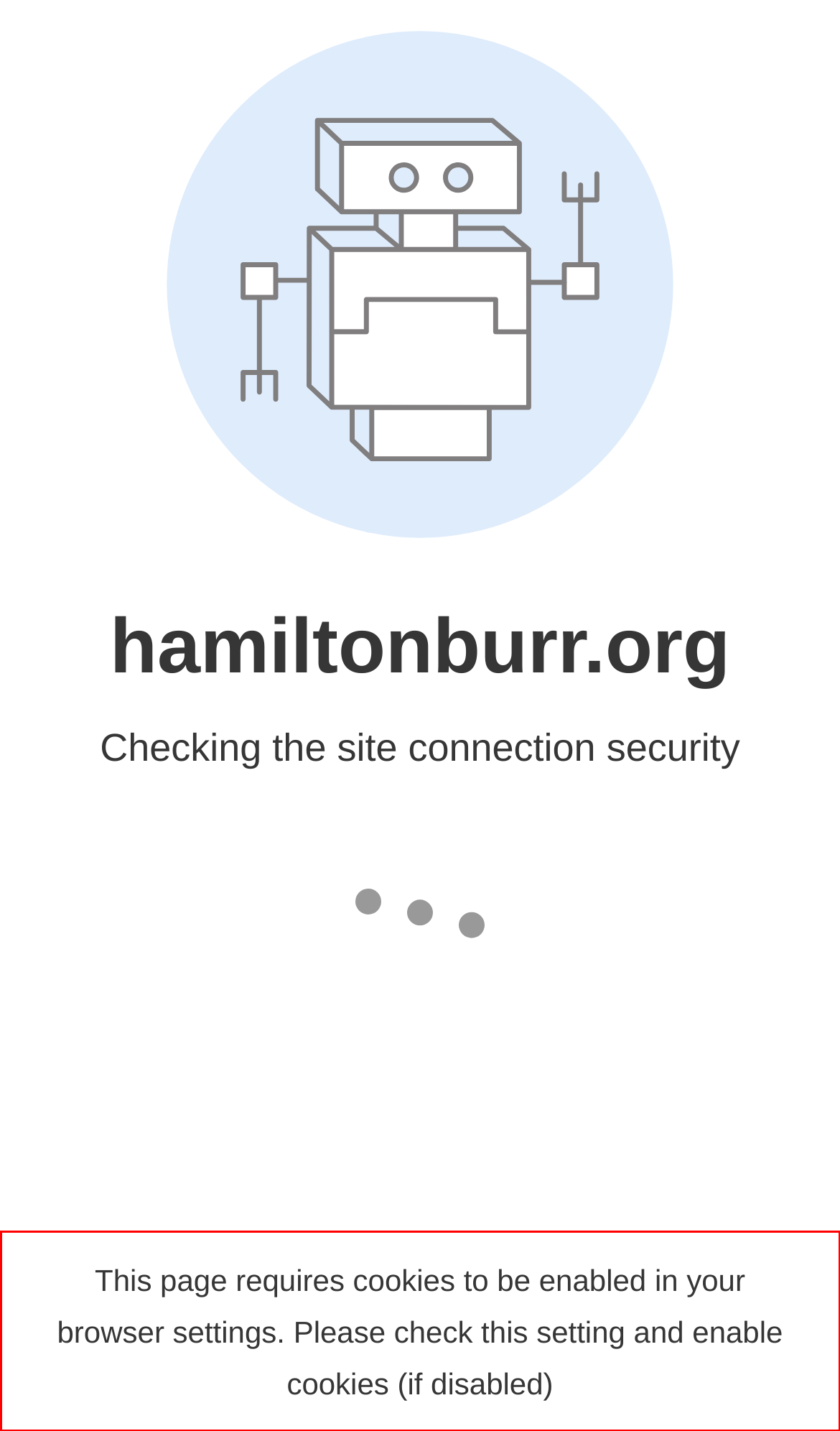Using the webpage screenshot, recognize and capture the text within the red bounding box.

This page requires cookies to be enabled in your browser settings. Please check this setting and enable cookies (if disabled)